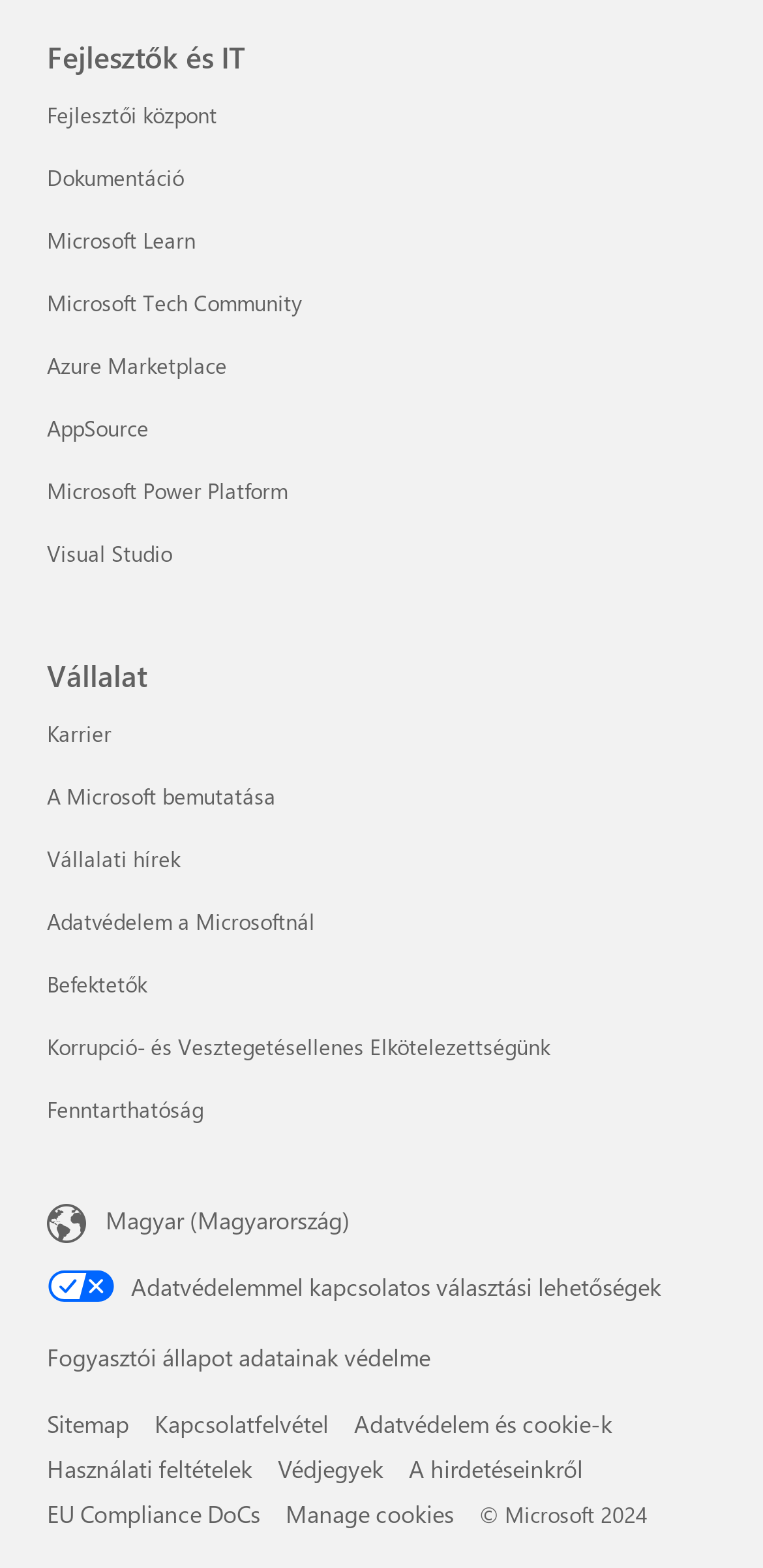Please give a one-word or short phrase response to the following question: 
How many links are there in the 'Microsoft vállalati hivatkozások' section?

8